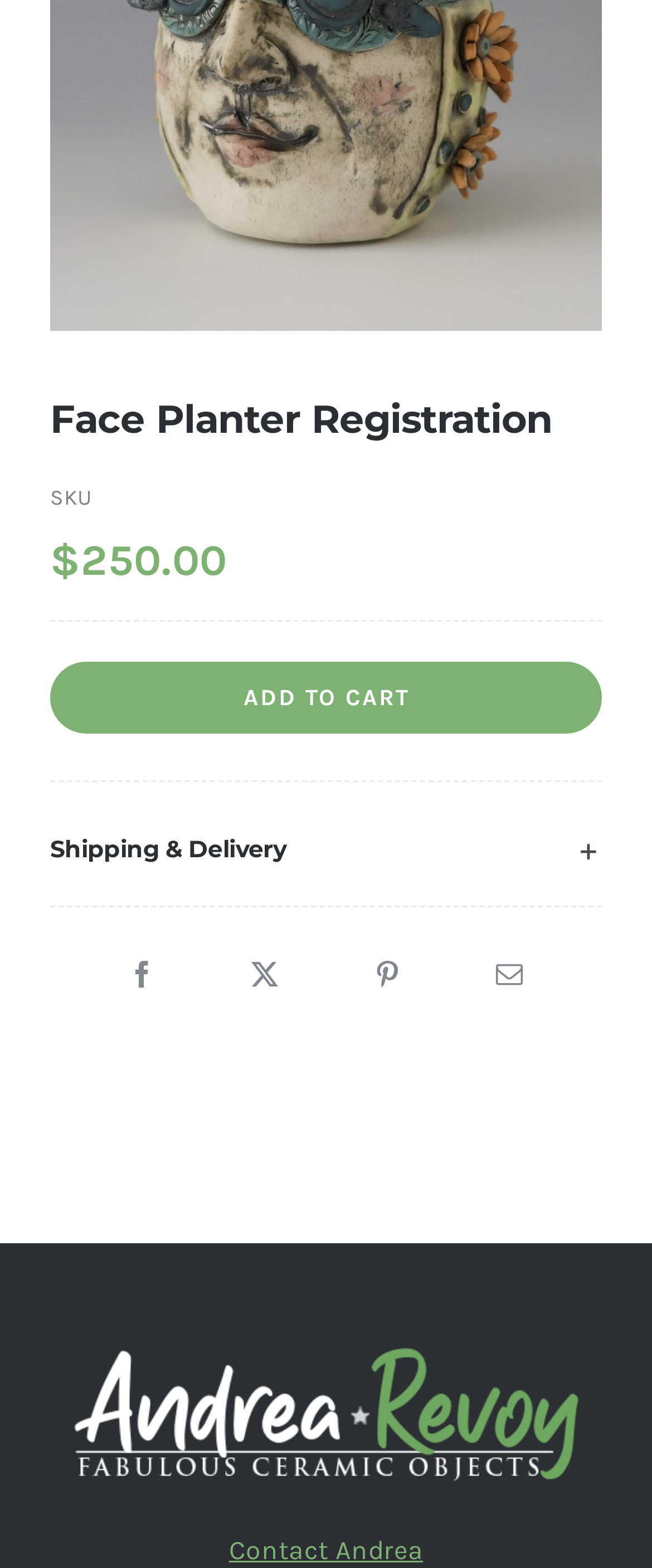Locate the bounding box for the described UI element: "Receive notifications". Ensure the coordinates are four float numbers between 0 and 1, formatted as [left, top, right, bottom].

None